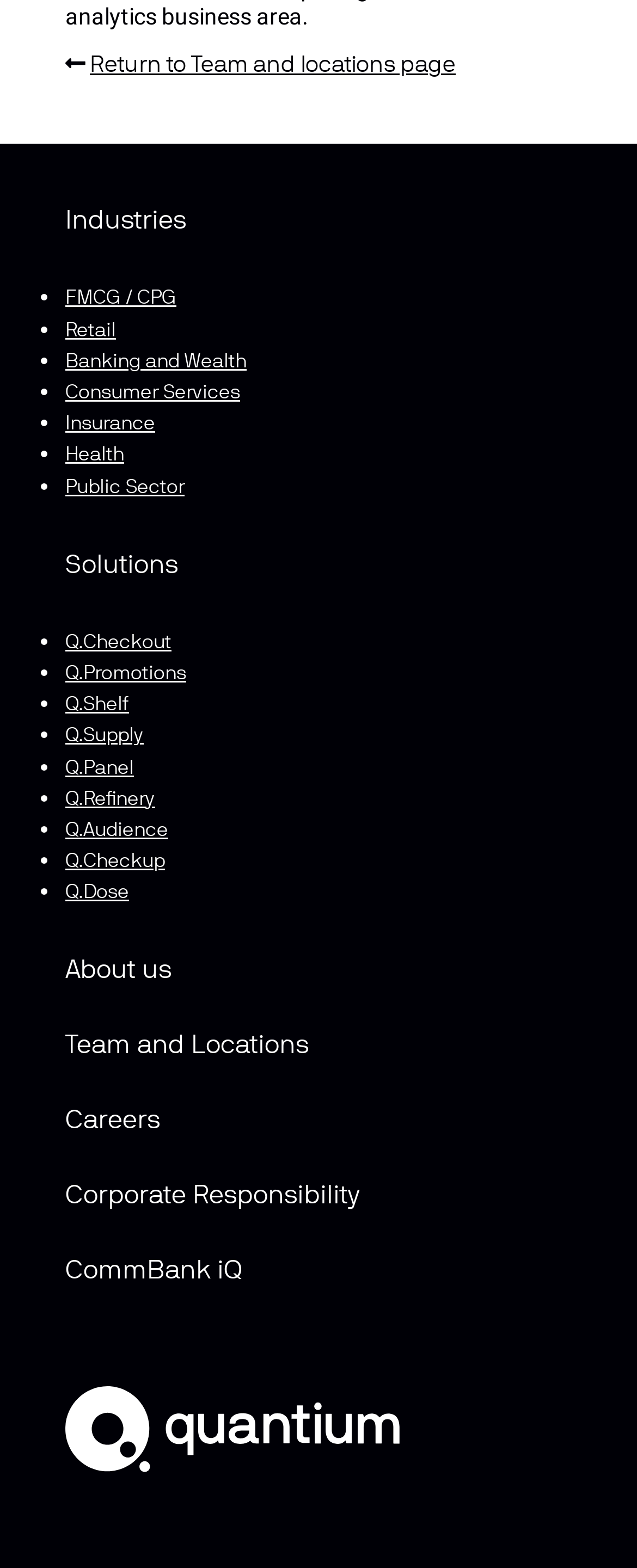Please specify the bounding box coordinates of the clickable region necessary for completing the following instruction: "Go to About us". The coordinates must consist of four float numbers between 0 and 1, i.e., [left, top, right, bottom].

[0.103, 0.608, 0.269, 0.633]